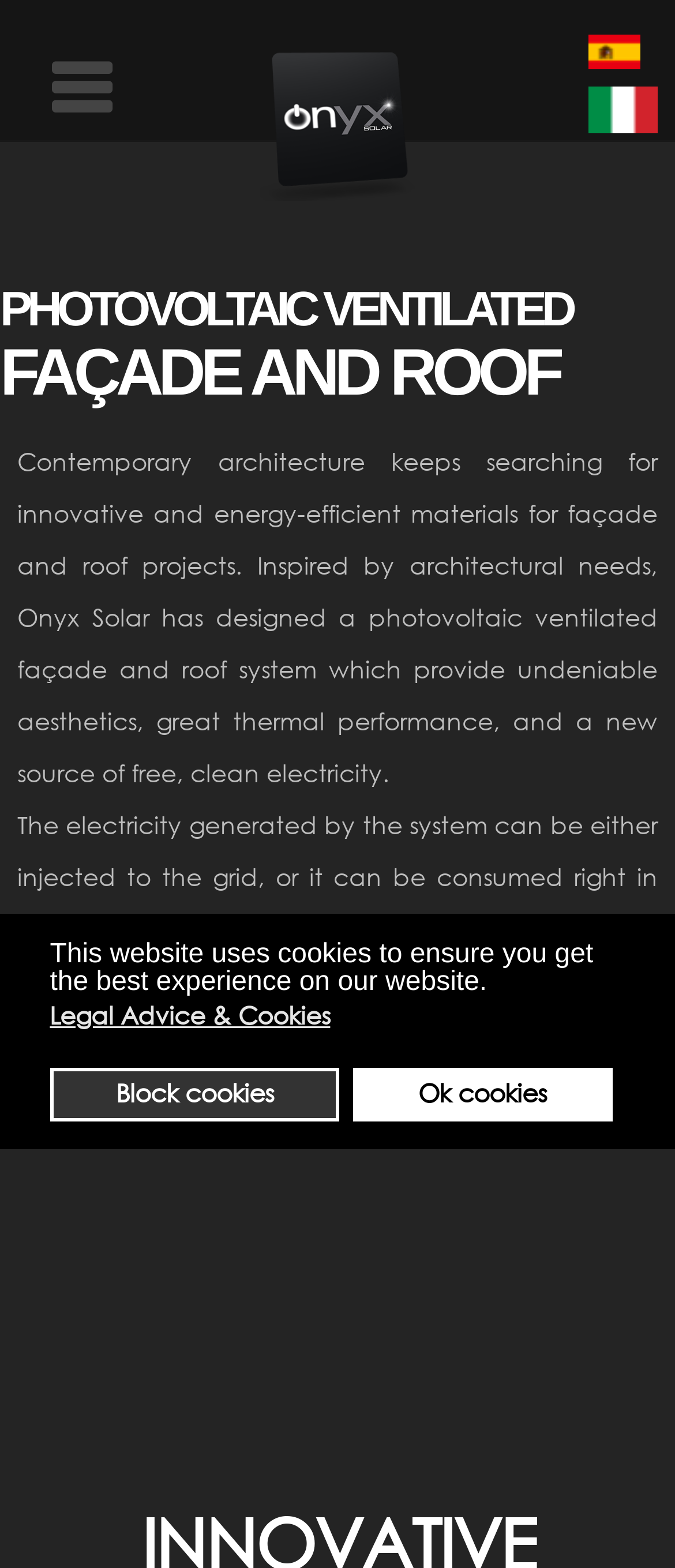Please find the top heading of the webpage and generate its text.

PHOTOVOLTAIC VENTILATED
FAÇADE AND ROOF